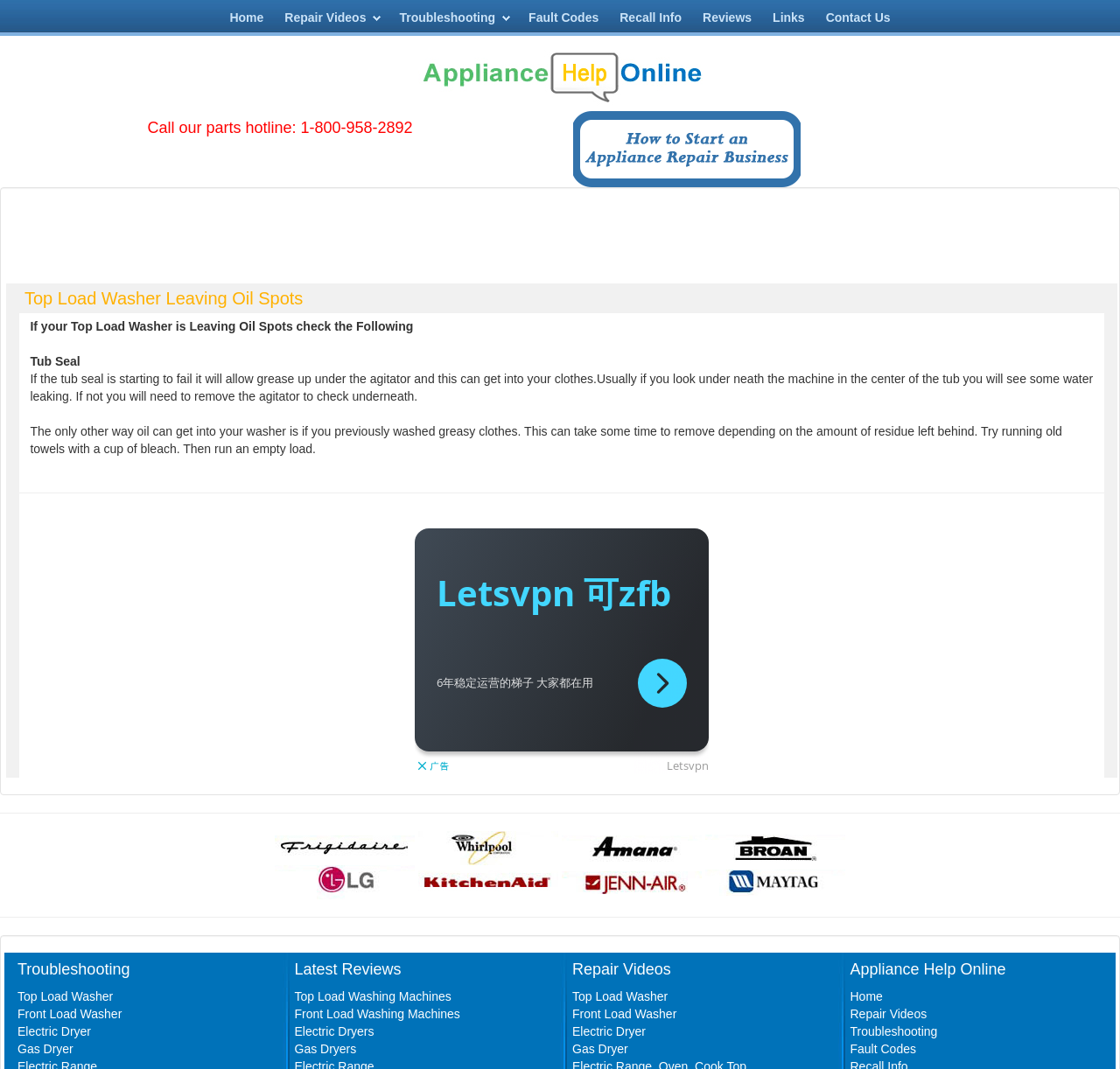Please specify the bounding box coordinates of the element that should be clicked to execute the given instruction: 'View the latest reviews'. Ensure the coordinates are four float numbers between 0 and 1, expressed as [left, top, right, bottom].

[0.263, 0.899, 0.488, 0.916]